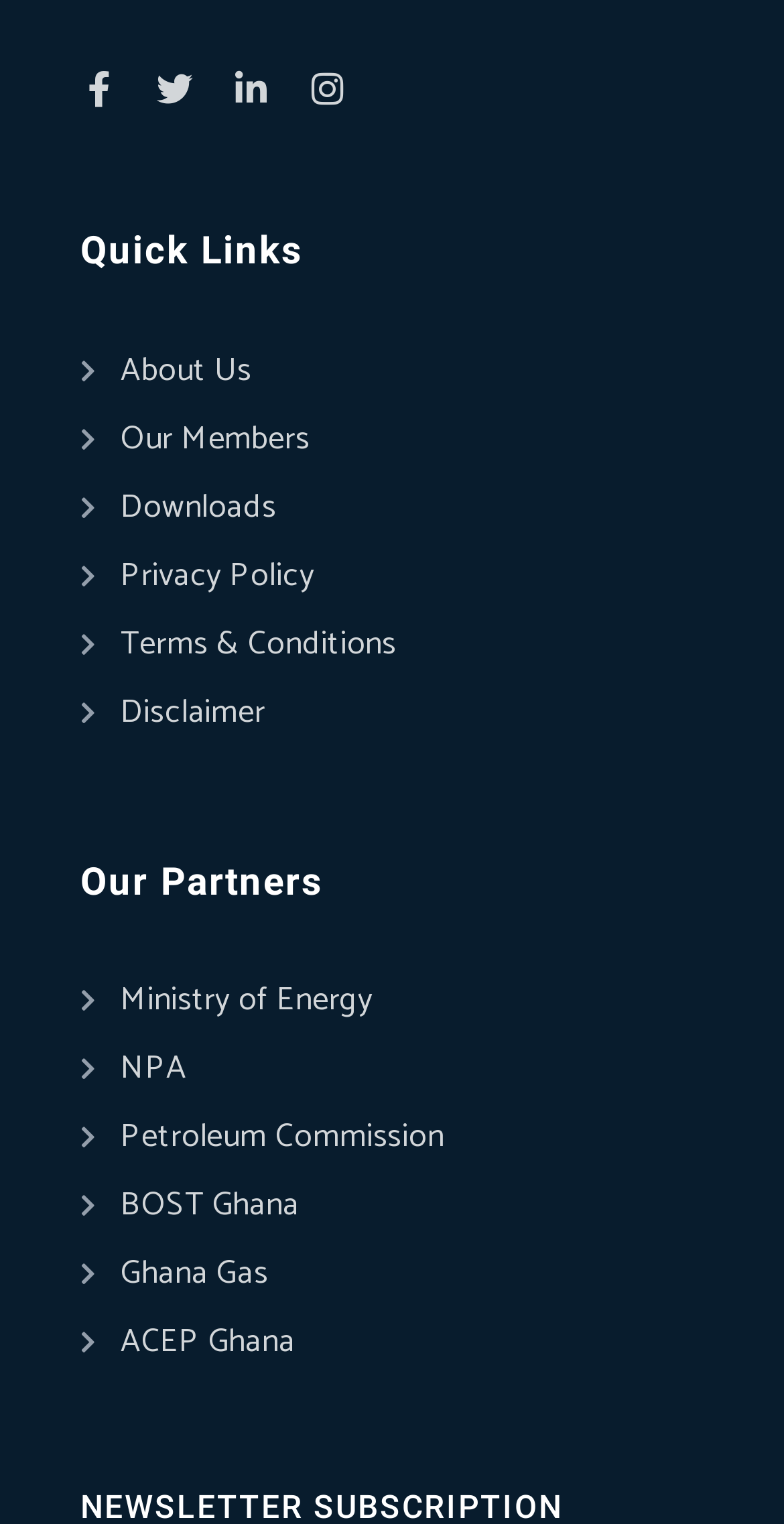Identify the bounding box coordinates of the area that should be clicked in order to complete the given instruction: "Check Privacy Policy". The bounding box coordinates should be four float numbers between 0 and 1, i.e., [left, top, right, bottom].

[0.103, 0.362, 0.897, 0.394]